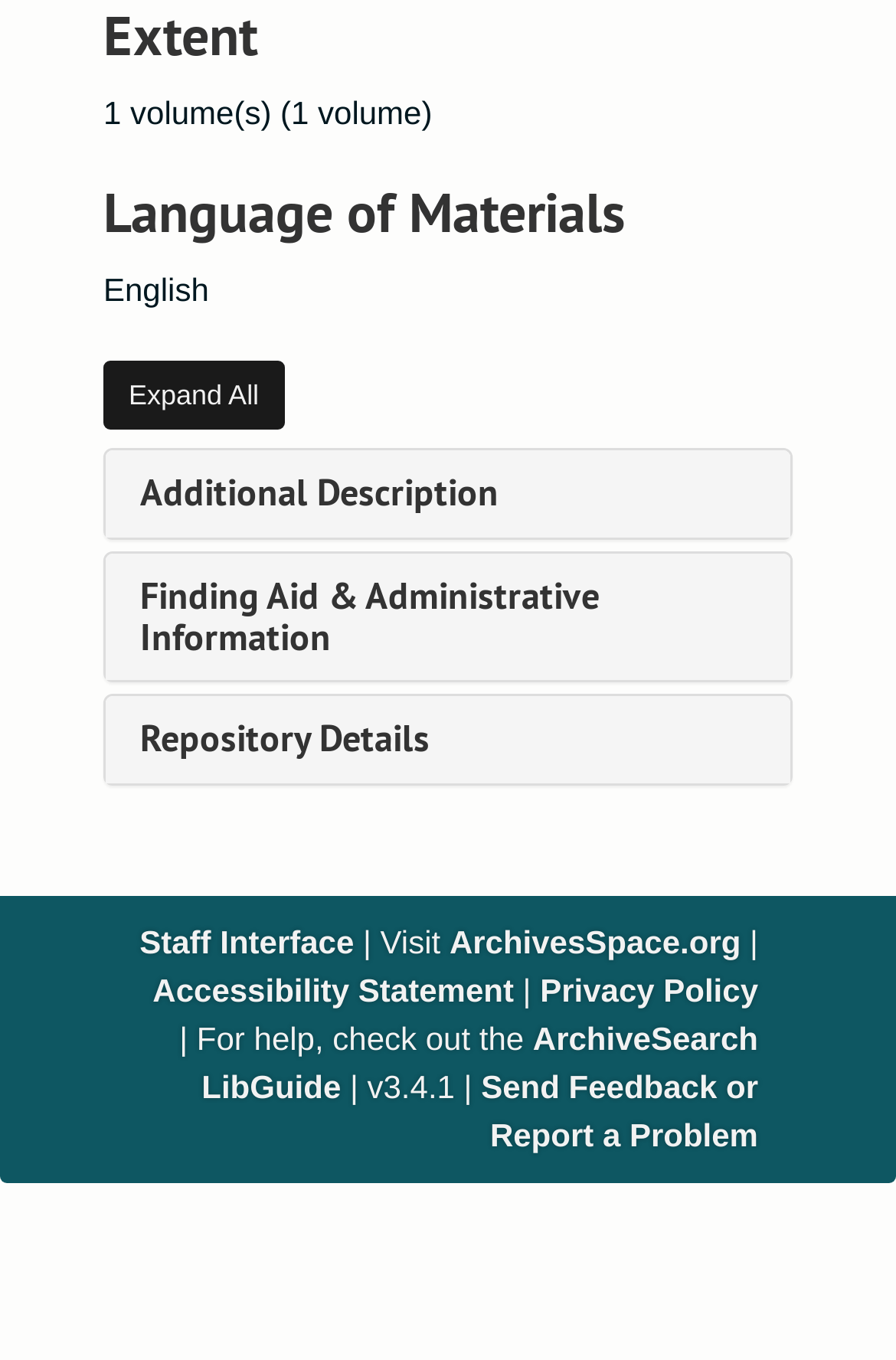Locate the bounding box coordinates of the area that needs to be clicked to fulfill the following instruction: "Expand all sections". The coordinates should be in the format of four float numbers between 0 and 1, namely [left, top, right, bottom].

[0.115, 0.266, 0.317, 0.316]